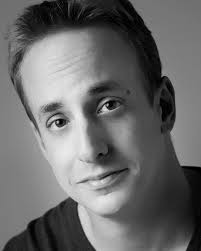Use a single word or phrase to answer the following:
What is the profession associated with the man?

Car accident attorney